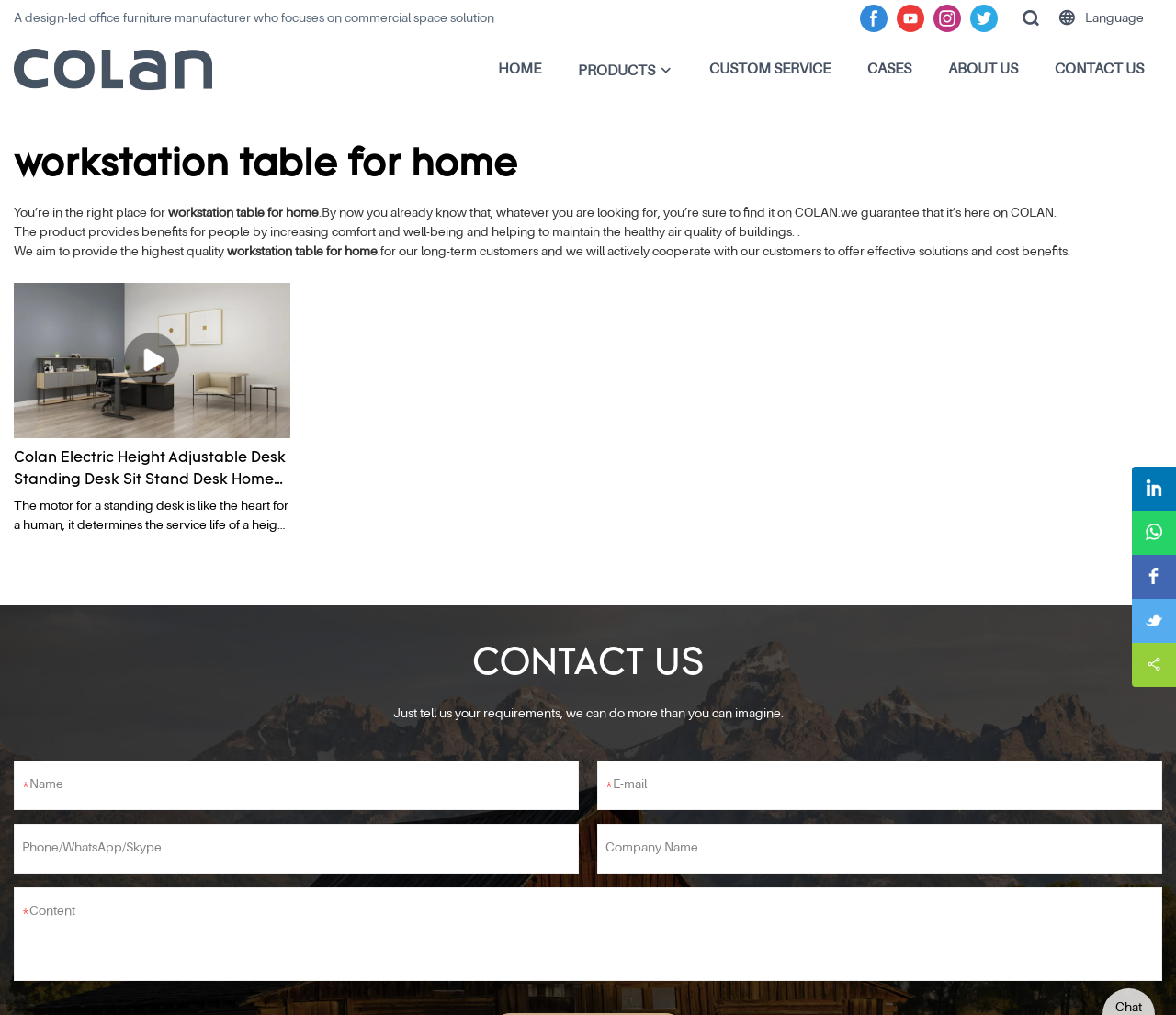Determine the bounding box coordinates of the element that should be clicked to execute the following command: "Fill in the Name field".

[0.019, 0.772, 0.485, 0.79]